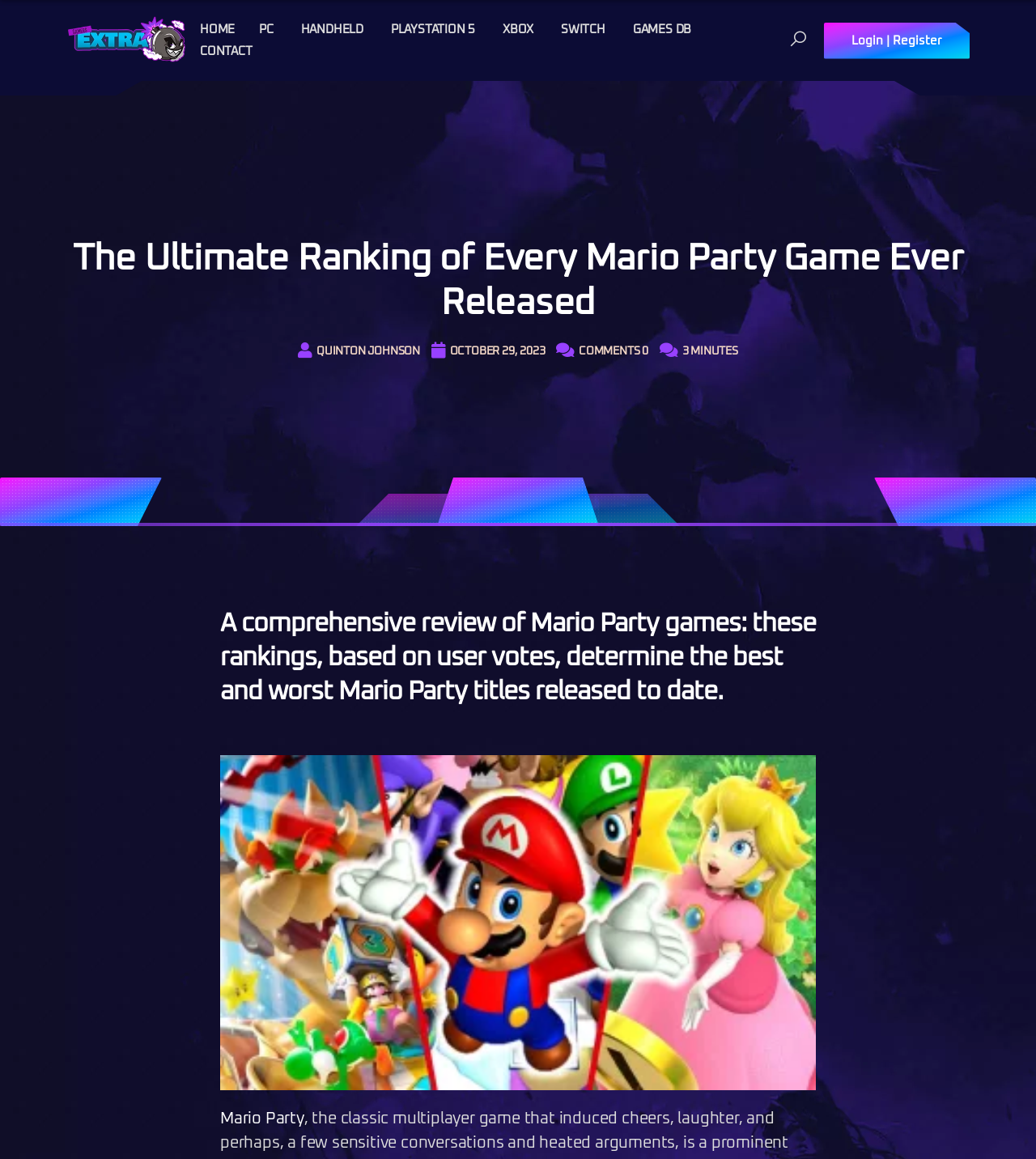What is the name of the website?
Look at the image and respond with a one-word or short phrase answer.

GamersExtra